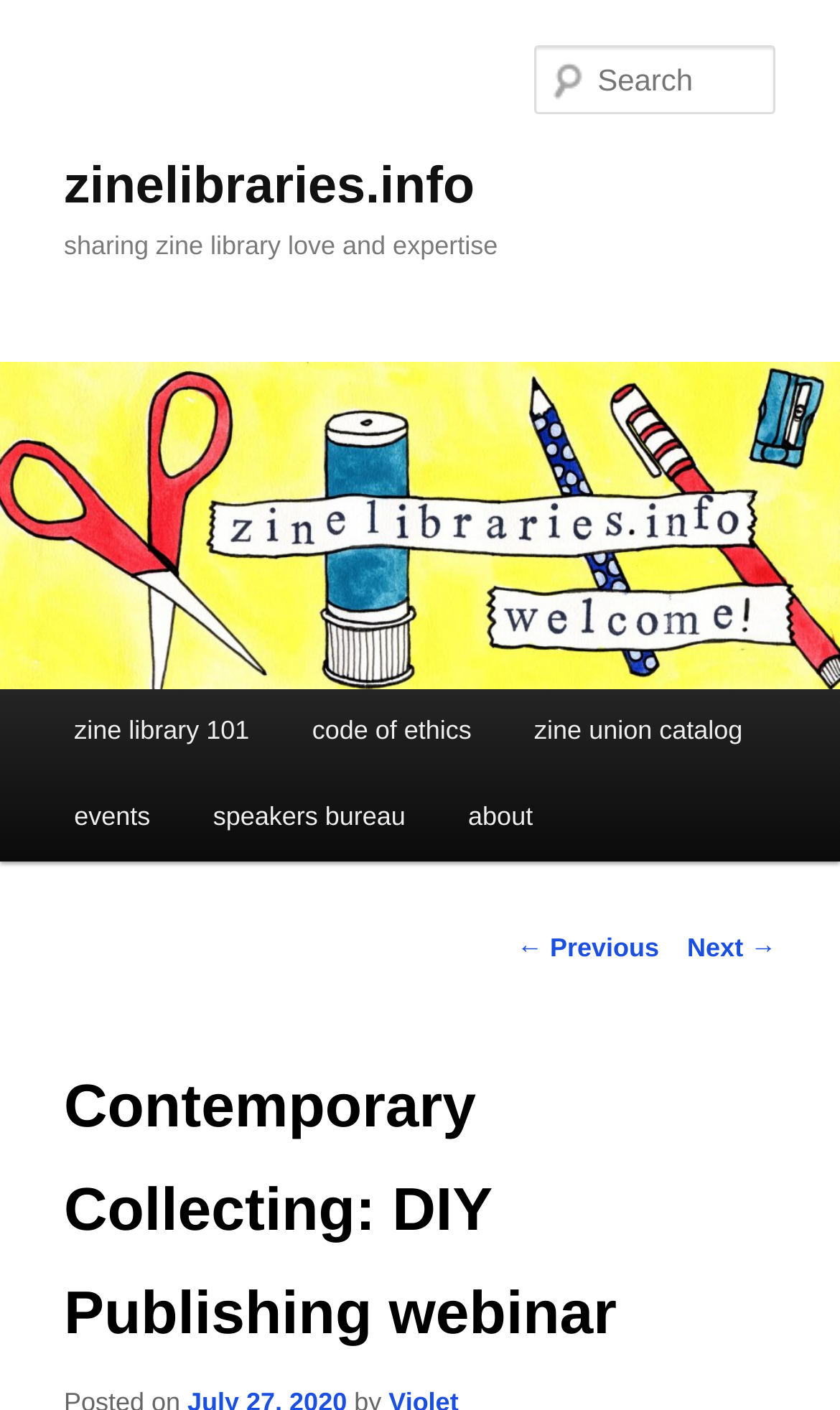Based on the description "parent_node: Search name="s" placeholder="Search"", find the bounding box of the specified UI element.

[0.637, 0.032, 0.924, 0.081]